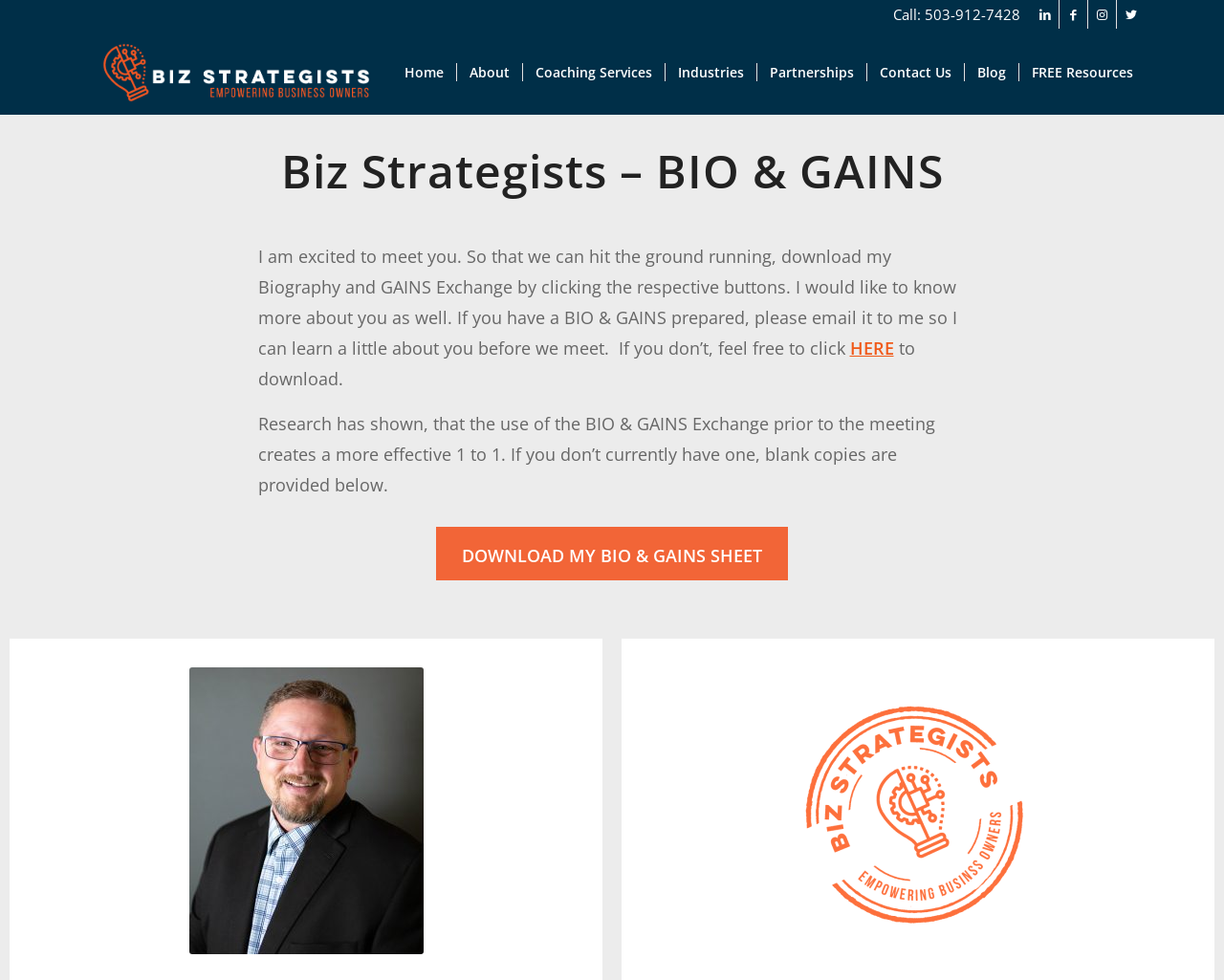Answer the question briefly using a single word or phrase: 
How many menu items are present in the navigation bar?

8